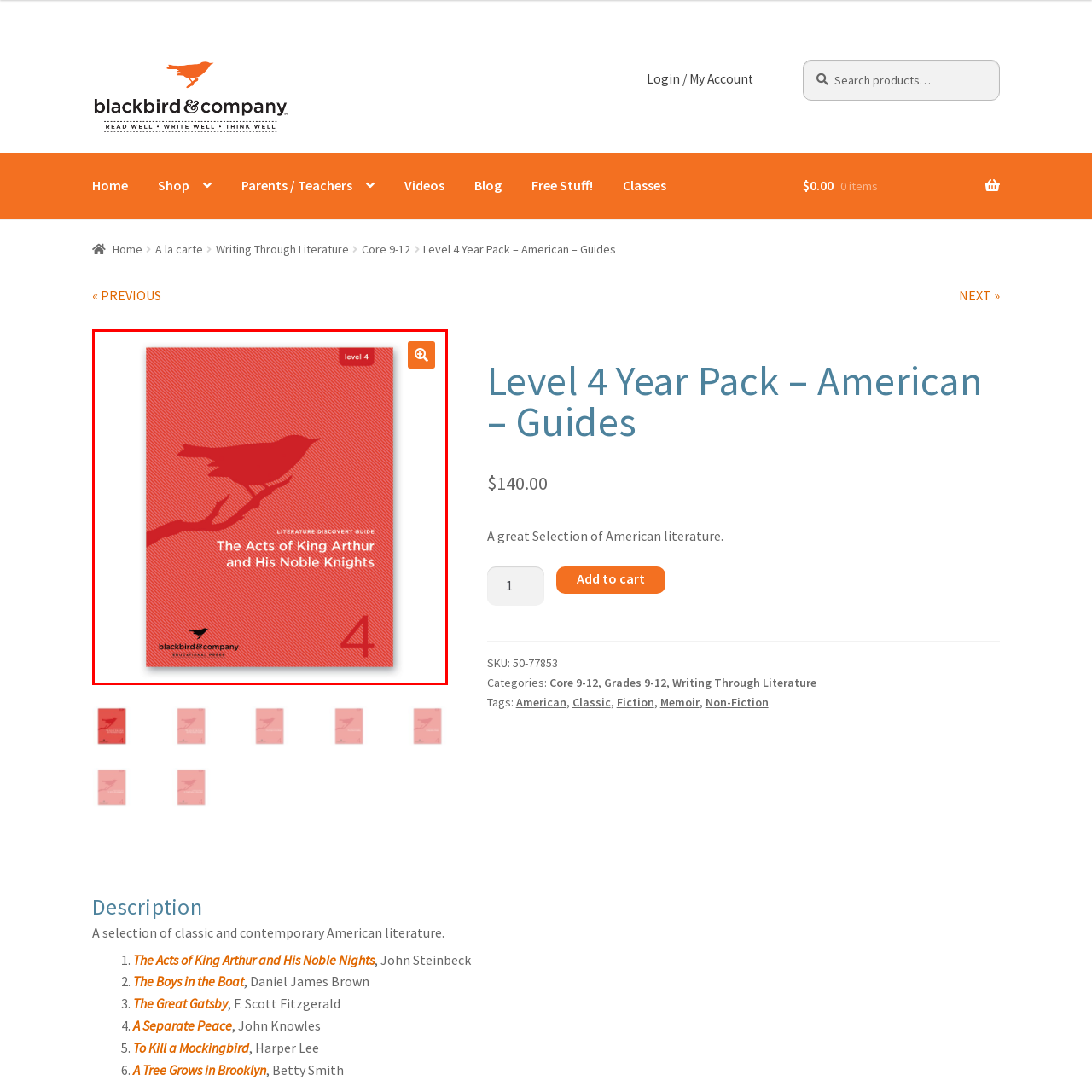View the image surrounded by the red border, What is the shape of the bird featured on the cover?
 Answer using a single word or phrase.

Silhouette